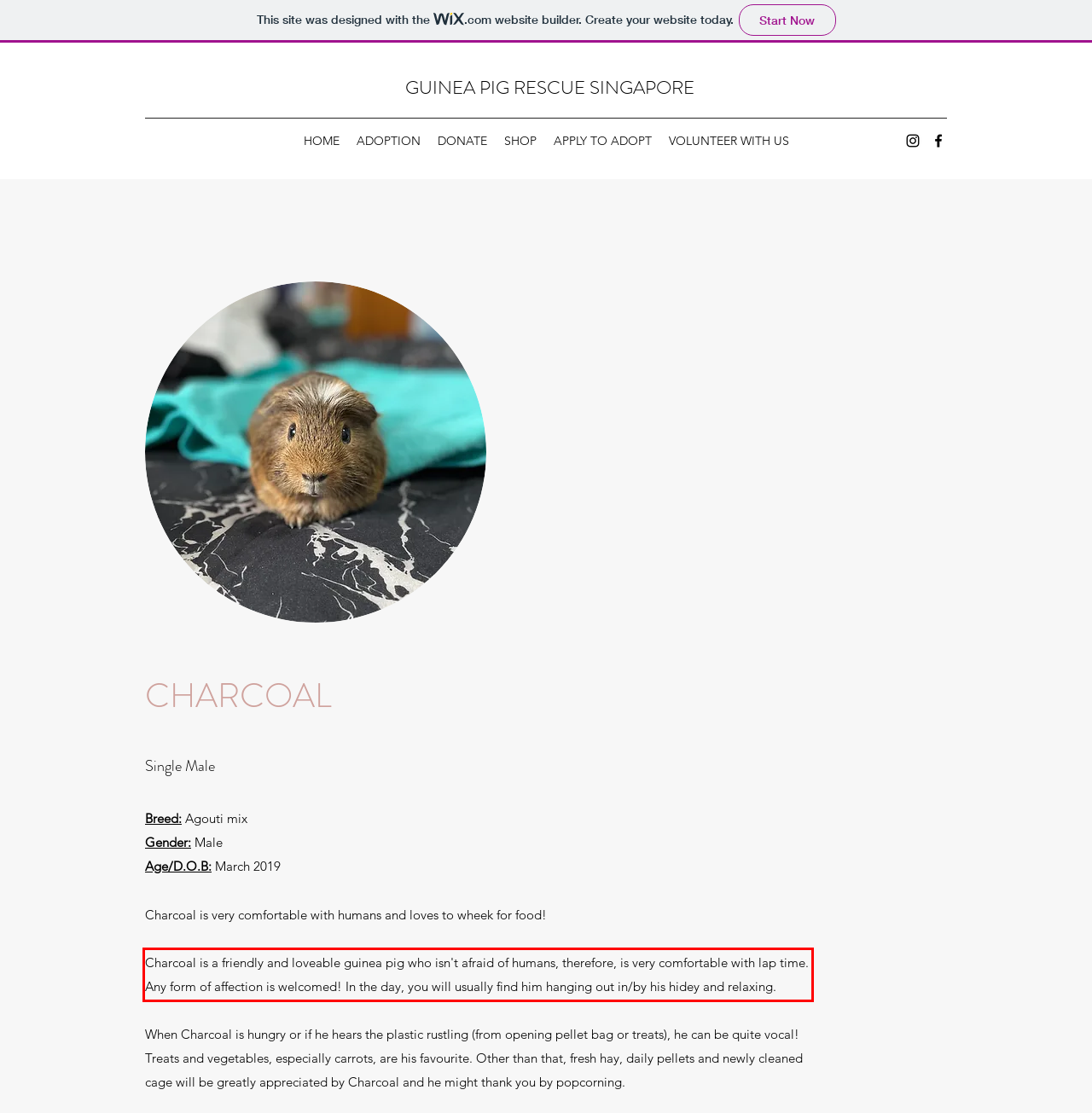Please examine the webpage screenshot containing a red bounding box and use OCR to recognize and output the text inside the red bounding box.

Charcoal is a friendly and loveable guinea pig who isn't afraid of humans, therefore, is very comfortable with lap time. Any form of affection is welcomed! In the day, you will usually find him hanging out in/by his hidey and relaxing.